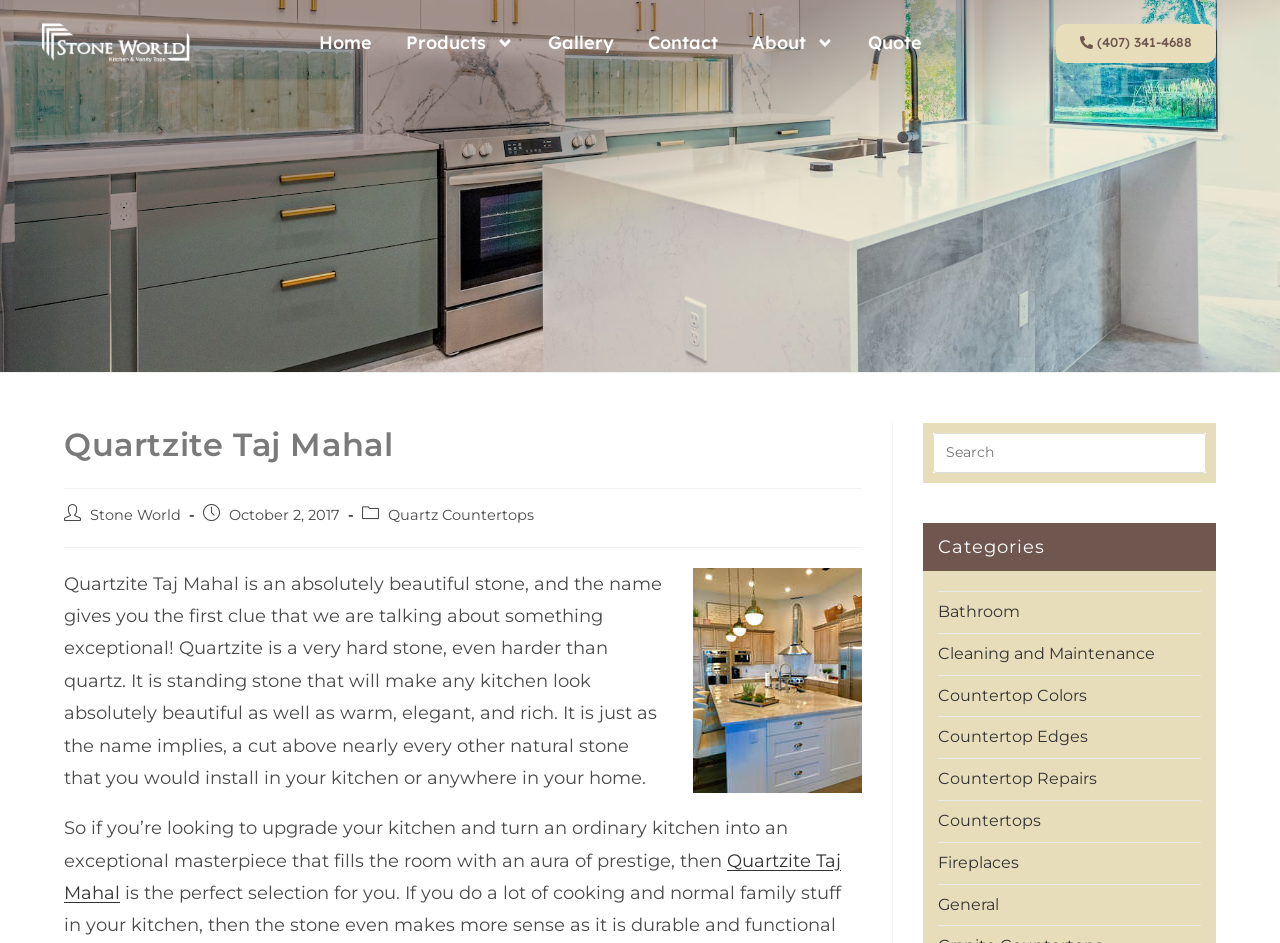Determine the bounding box coordinates for the region that must be clicked to execute the following instruction: "Click the Home link".

[0.243, 0.021, 0.297, 0.07]